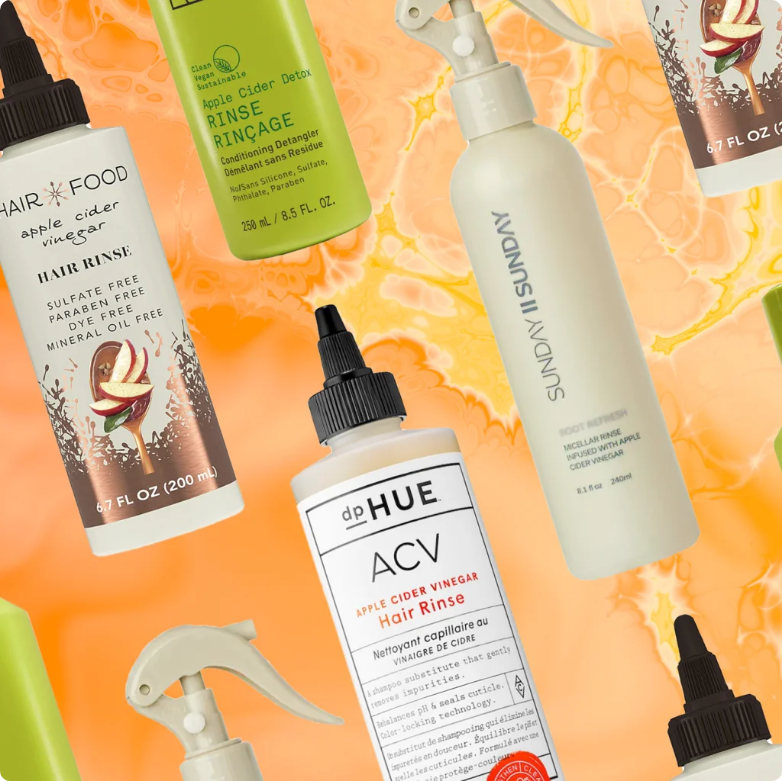What is the feature of the Hair Food shampoo?
Refer to the screenshot and deliver a thorough answer to the question presented.

According to the caption, the Hair Food shampoo is a sulfate-free and paraben-free formula, which implies that it does not contain these harsh chemicals, making it a more nourishing option for hair care.